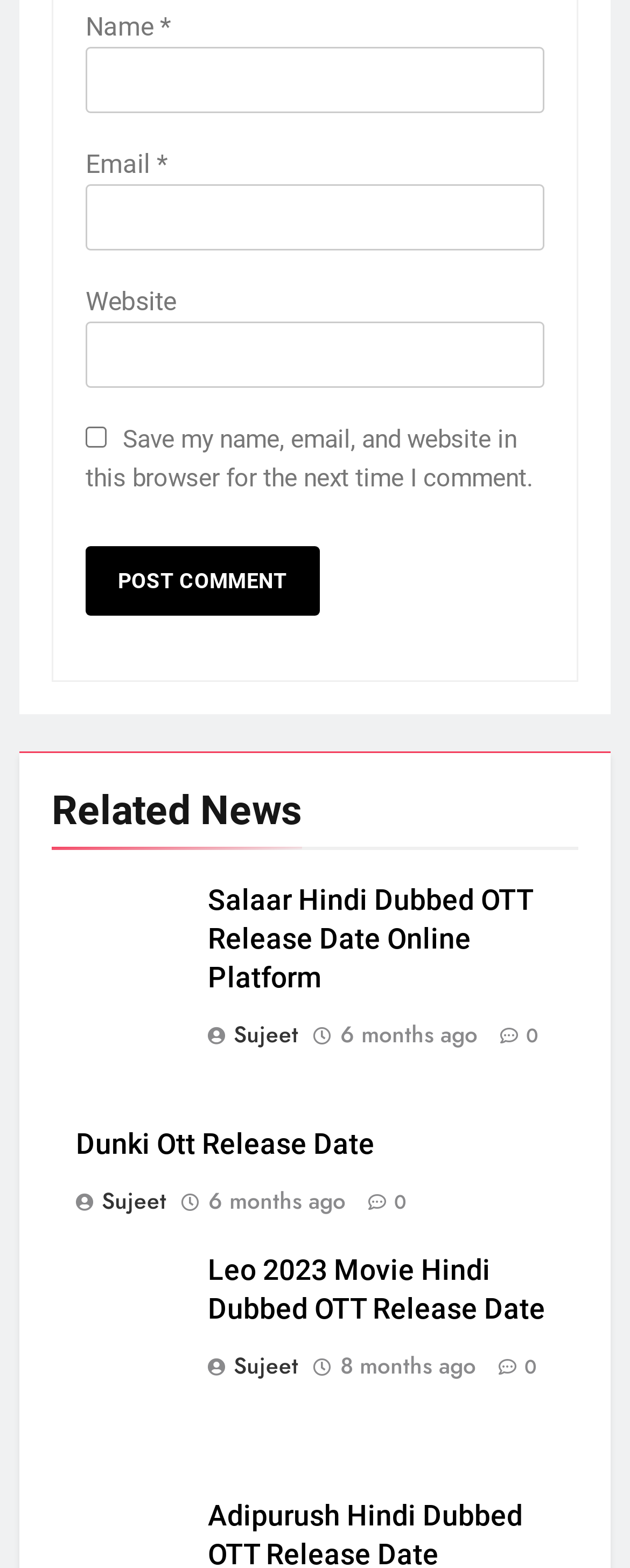Bounding box coordinates should be provided in the format (top-left x, top-left y, bottom-right x, bottom-right y) with all values between 0 and 1. Identify the bounding box for this UI element: name="submit" value="Post Comment"

[0.136, 0.348, 0.507, 0.393]